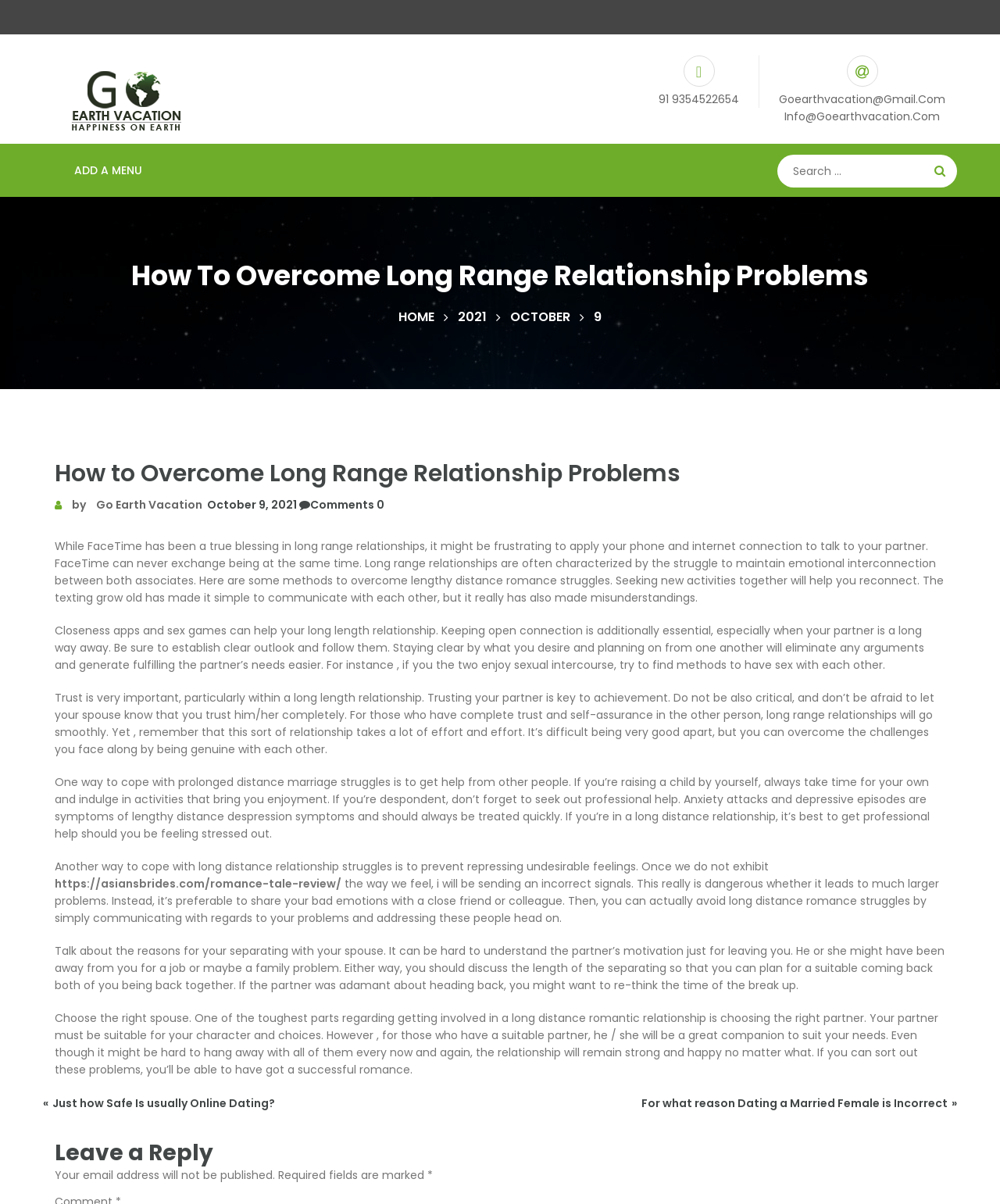Please identify the bounding box coordinates of the clickable area that will fulfill the following instruction: "Go to the 'HOME' page". The coordinates should be in the format of four float numbers between 0 and 1, i.e., [left, top, right, bottom].

[0.398, 0.256, 0.434, 0.271]